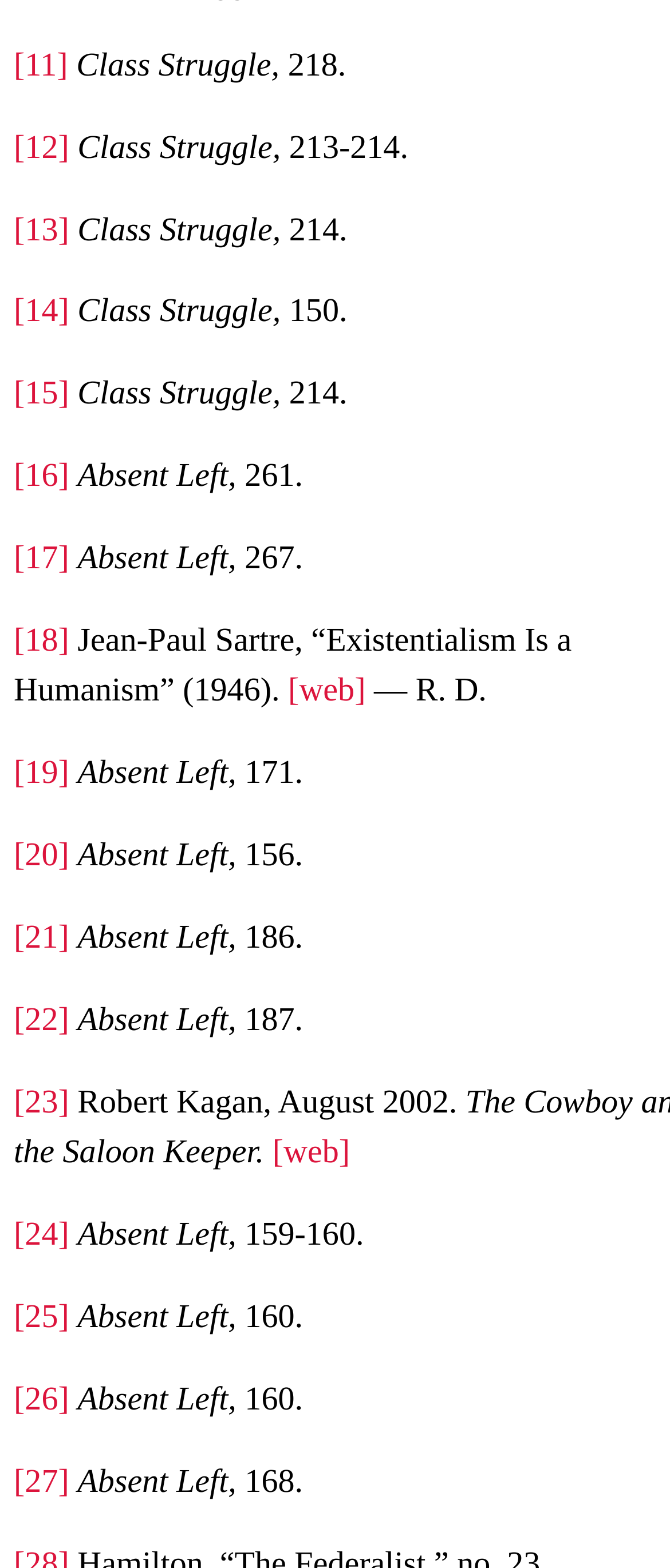Find the bounding box coordinates of the clickable area required to complete the following action: "Click the link to page 13".

[0.021, 0.135, 0.103, 0.158]